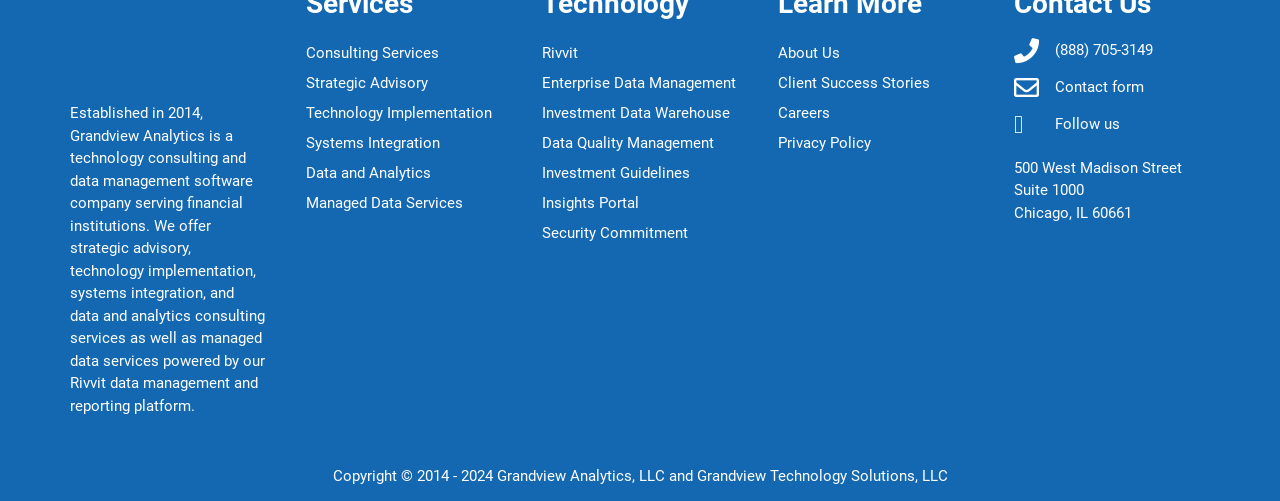Identify the bounding box for the UI element specified in this description: "Managed Data Services". The coordinates must be four float numbers between 0 and 1, formatted as [left, top, right, bottom].

[0.239, 0.374, 0.392, 0.434]